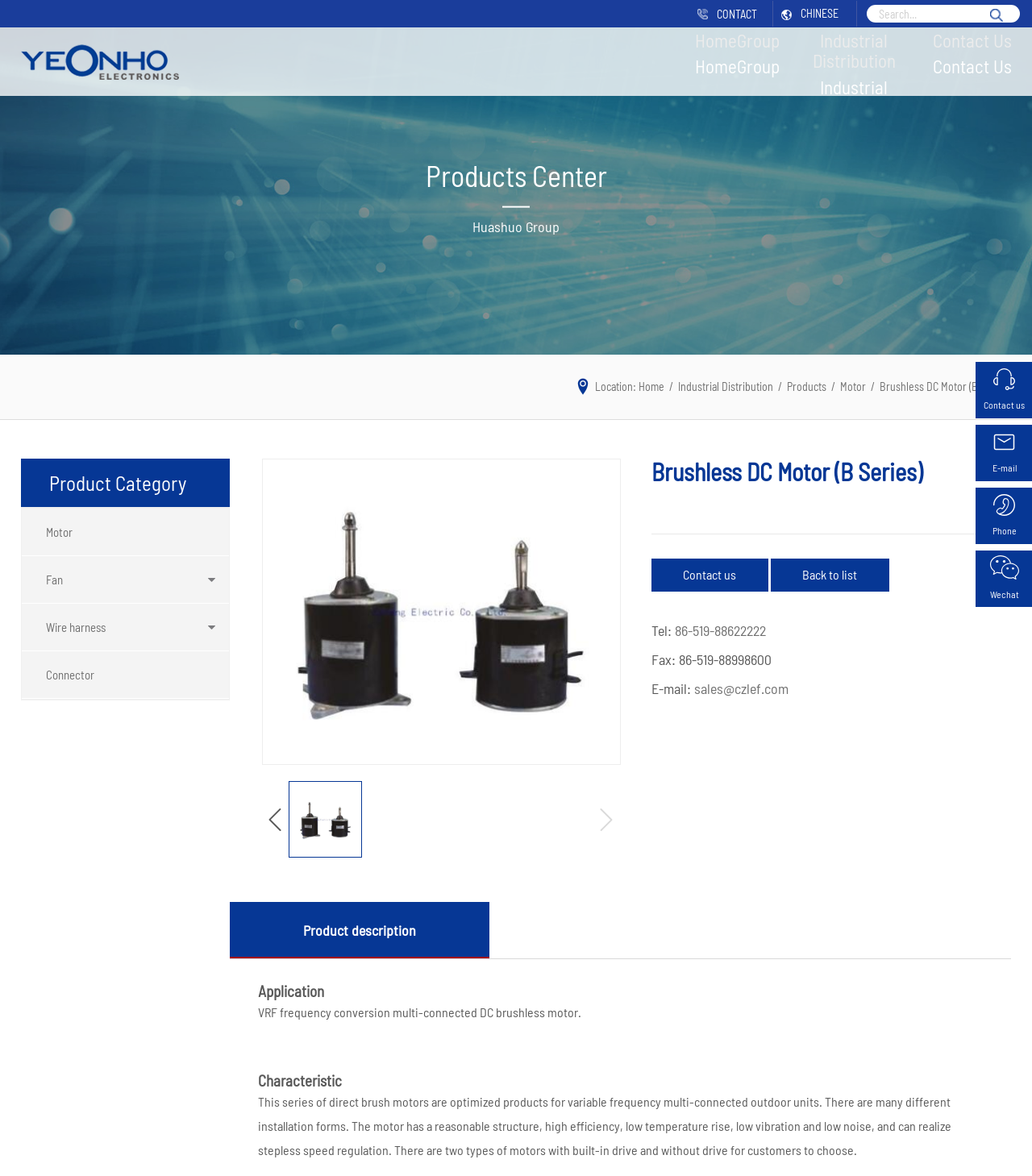Please provide a one-word or short phrase answer to the question:
What is the company name of the website?

Changzhou Lefeng Motor Co., Ltd.